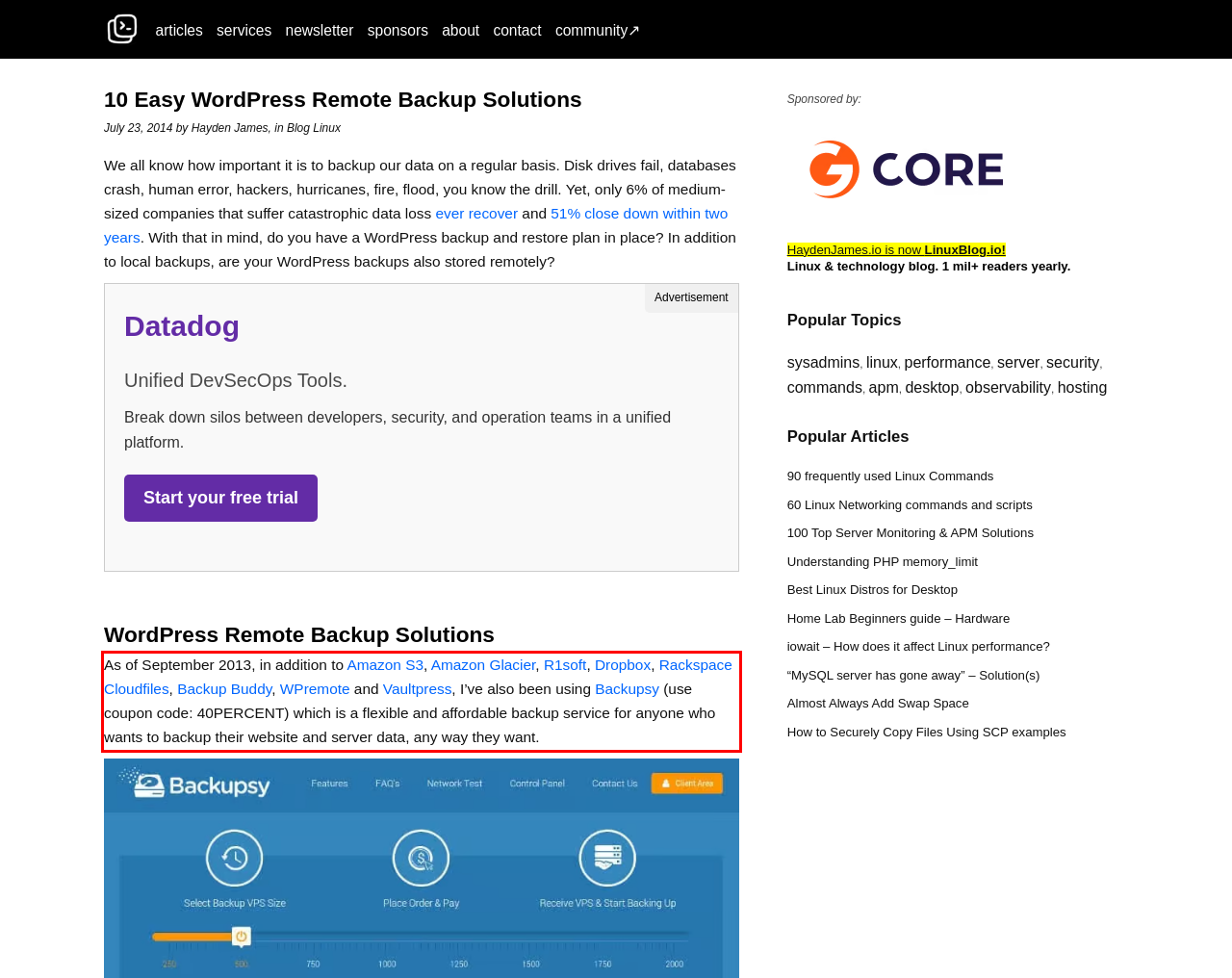You are provided with a screenshot of a webpage that includes a red bounding box. Extract and generate the text content found within the red bounding box.

As of September 2013, in addition to Amazon S3, Amazon Glacier, R1soft, Dropbox, Rackspace Cloudfiles, Backup Buddy, WPremote and Vaultpress, I’ve also been using Backupsy (use coupon code: 40PERCENT) which is a flexible and affordable backup service for anyone who wants to backup their website and server data, any way they want.